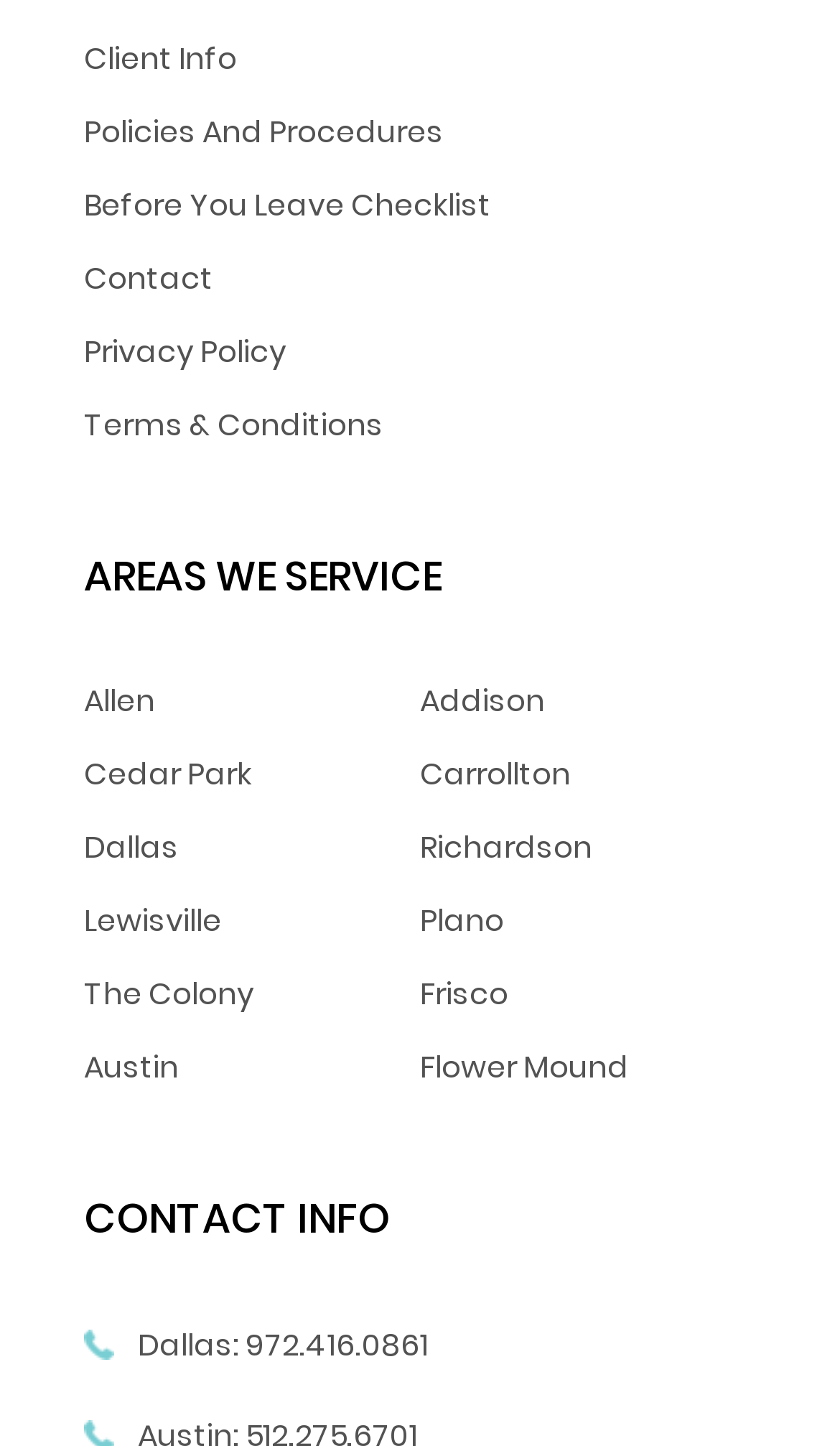Return the bounding box coordinates of the UI element that corresponds to this description: "Policies And Procedures". The coordinates must be given as four float numbers in the range of 0 and 1, [left, top, right, bottom].

[0.1, 0.076, 0.528, 0.106]